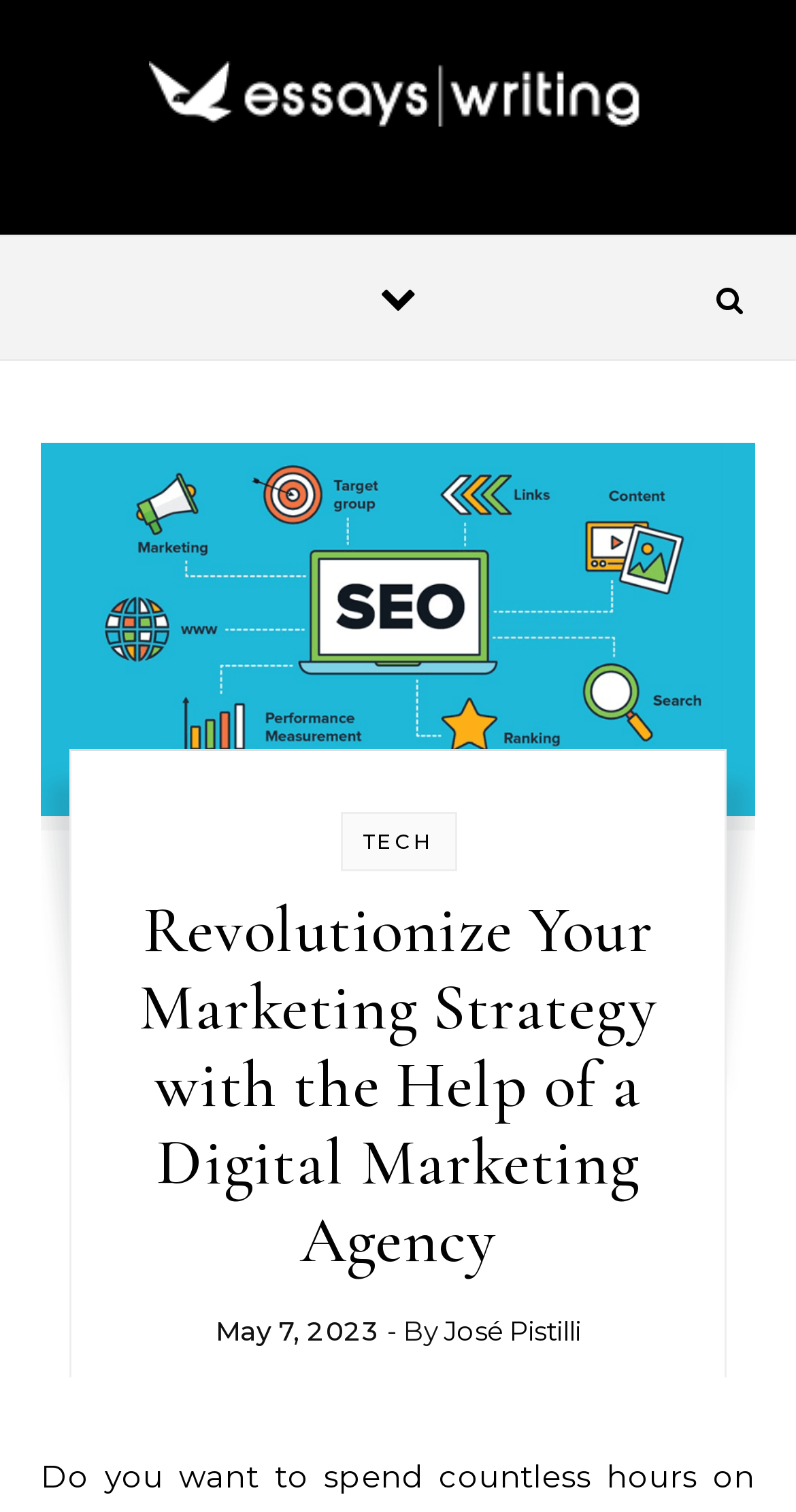Provide the bounding box coordinates for the UI element that is described by this text: "José Pistilli". The coordinates should be in the form of four float numbers between 0 and 1: [left, top, right, bottom].

[0.558, 0.869, 0.729, 0.891]